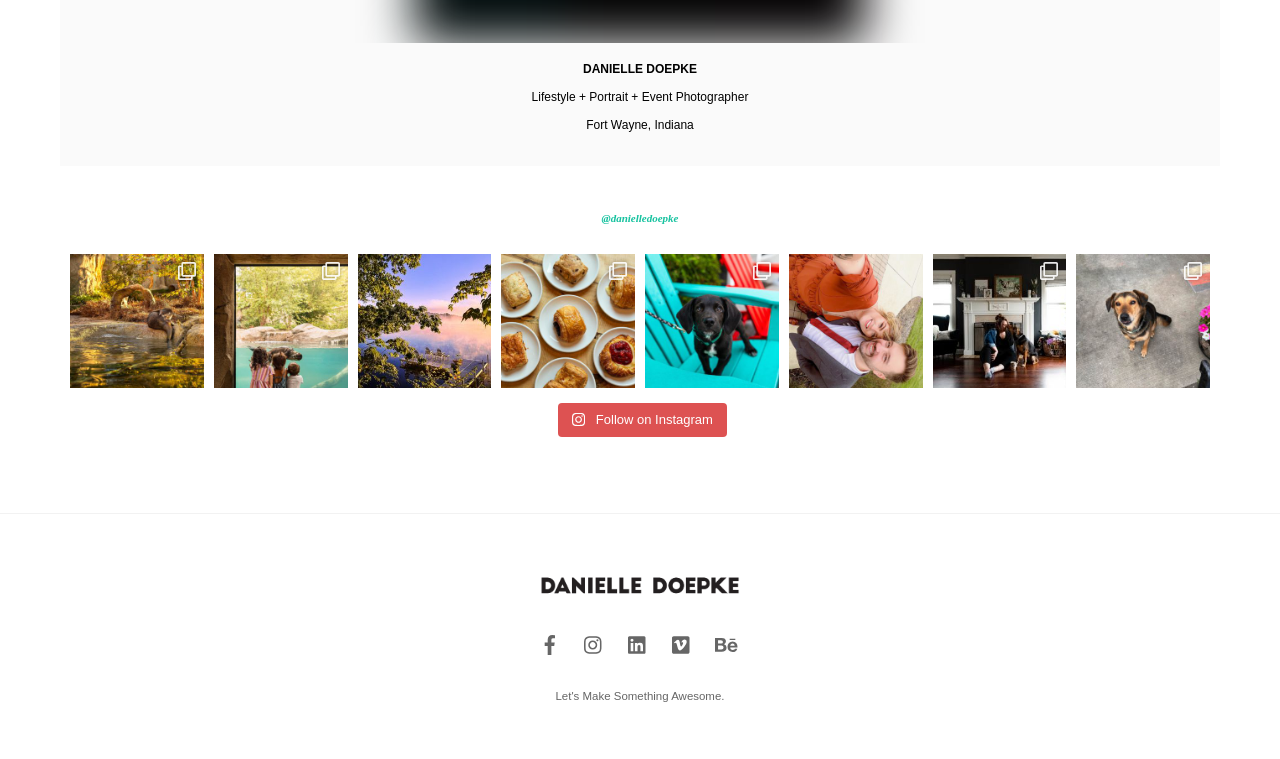Please identify the coordinates of the bounding box for the clickable region that will accomplish this instruction: "Read Danielle Doepke's latest blog post".

[0.055, 0.335, 0.159, 0.511]